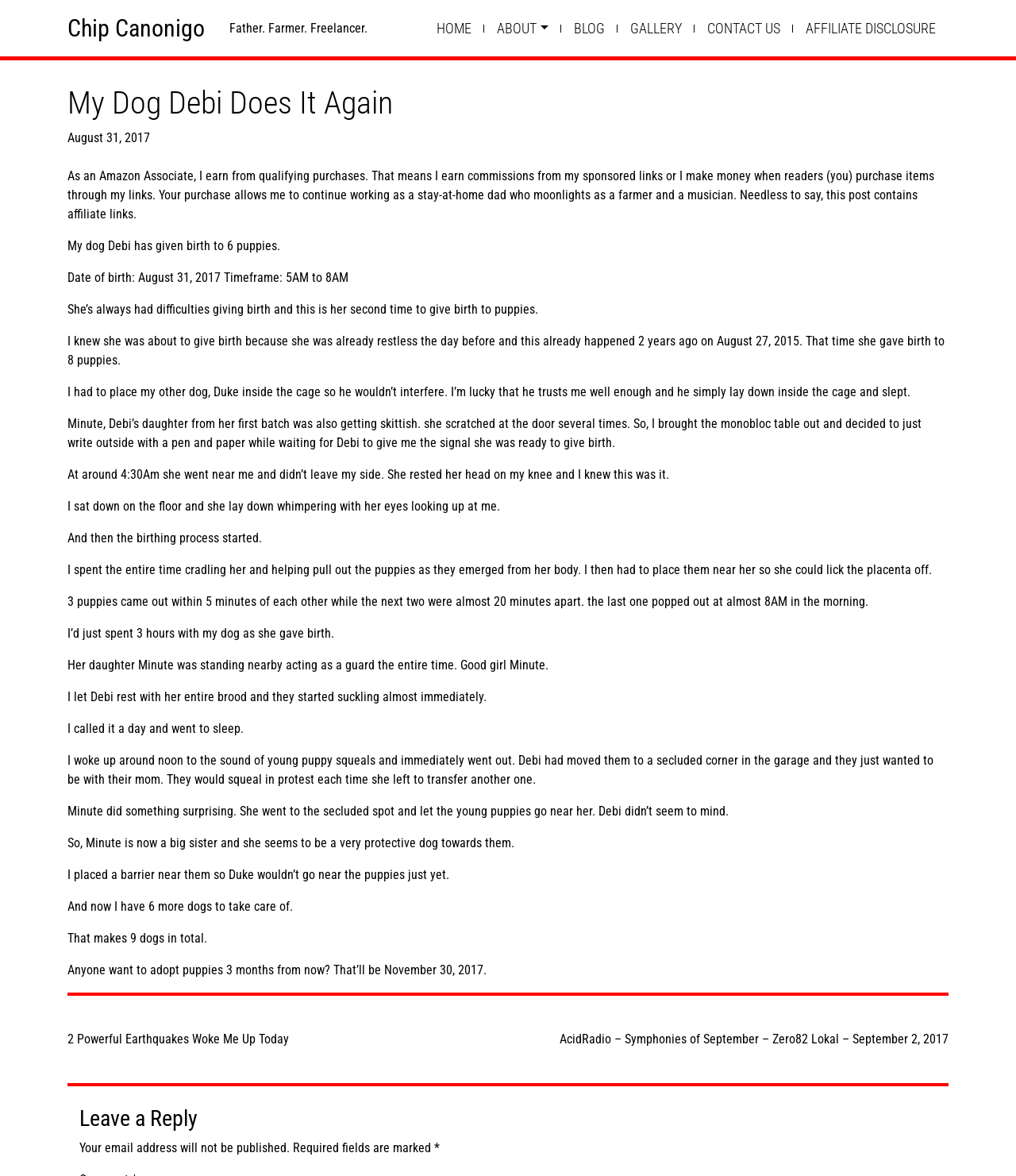Please identify the bounding box coordinates of the clickable region that I should interact with to perform the following instruction: "Click the 'CONTACT US' link". The coordinates should be expressed as four float numbers between 0 and 1, i.e., [left, top, right, bottom].

[0.684, 0.009, 0.78, 0.038]